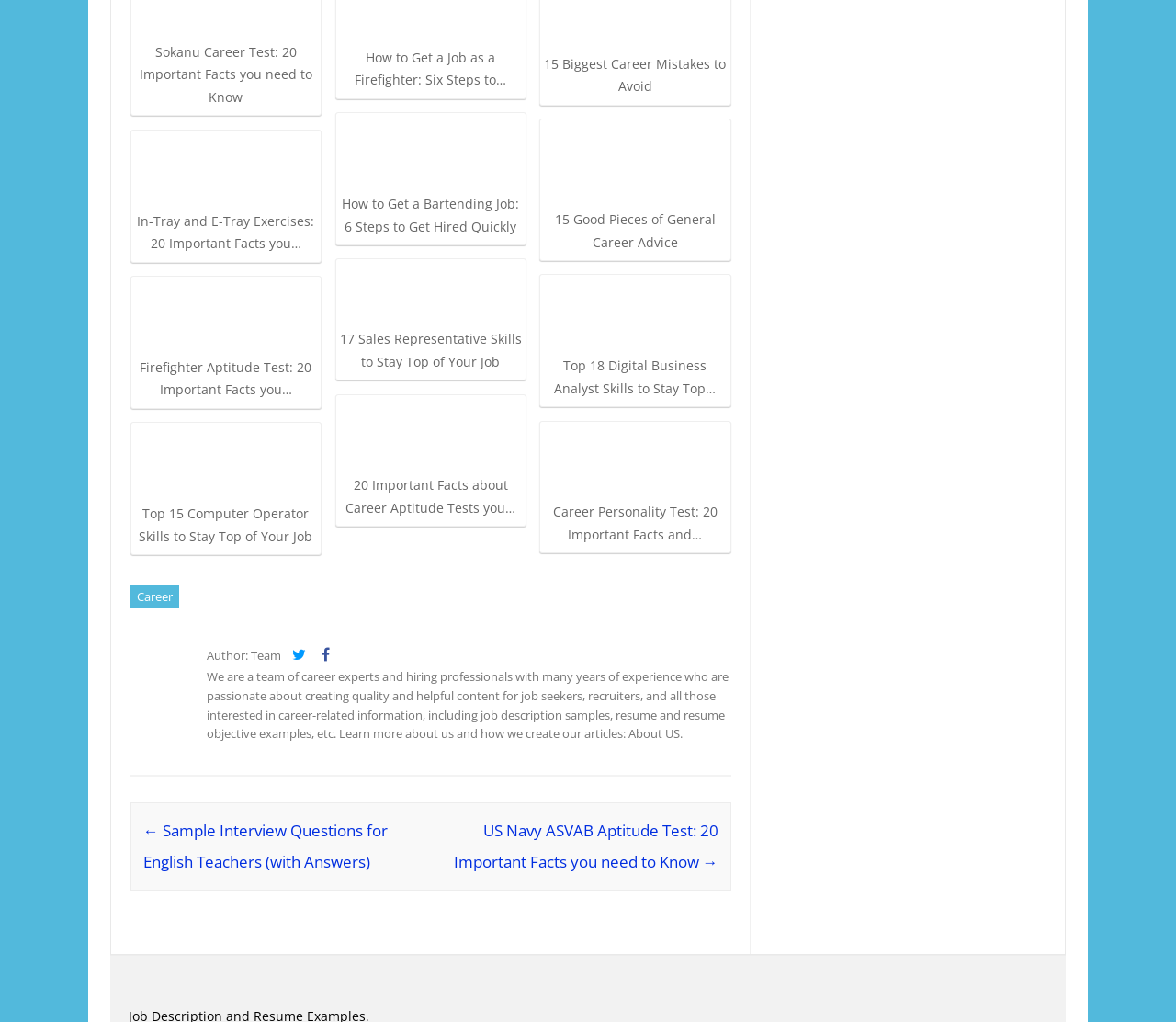Identify the bounding box coordinates of the region I need to click to complete this instruction: "Read the blog post 'What are the advantages of supercapacitor batteries over lithium batteries?'".

None